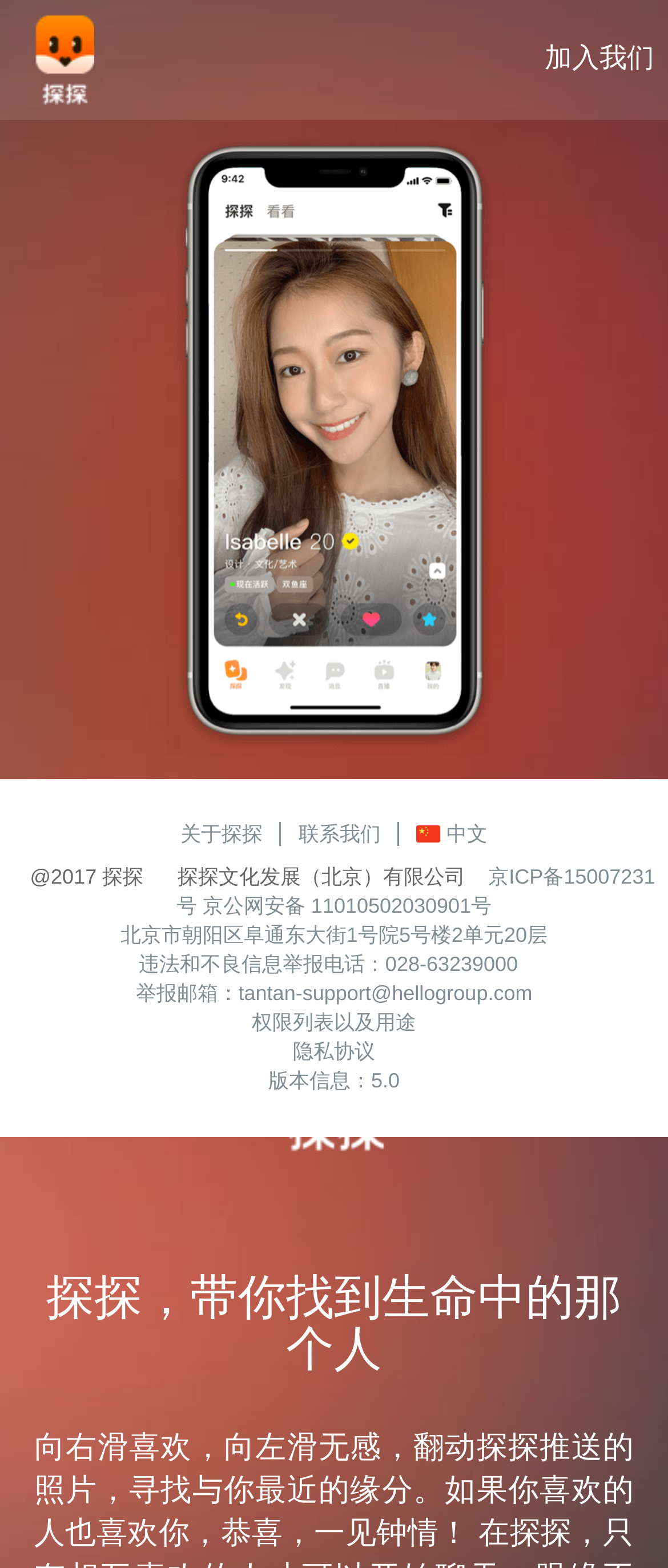Identify the bounding box for the UI element described as: "中文". The coordinates should be four float numbers between 0 and 1, i.e., [left, top, right, bottom].

[0.598, 0.524, 0.73, 0.539]